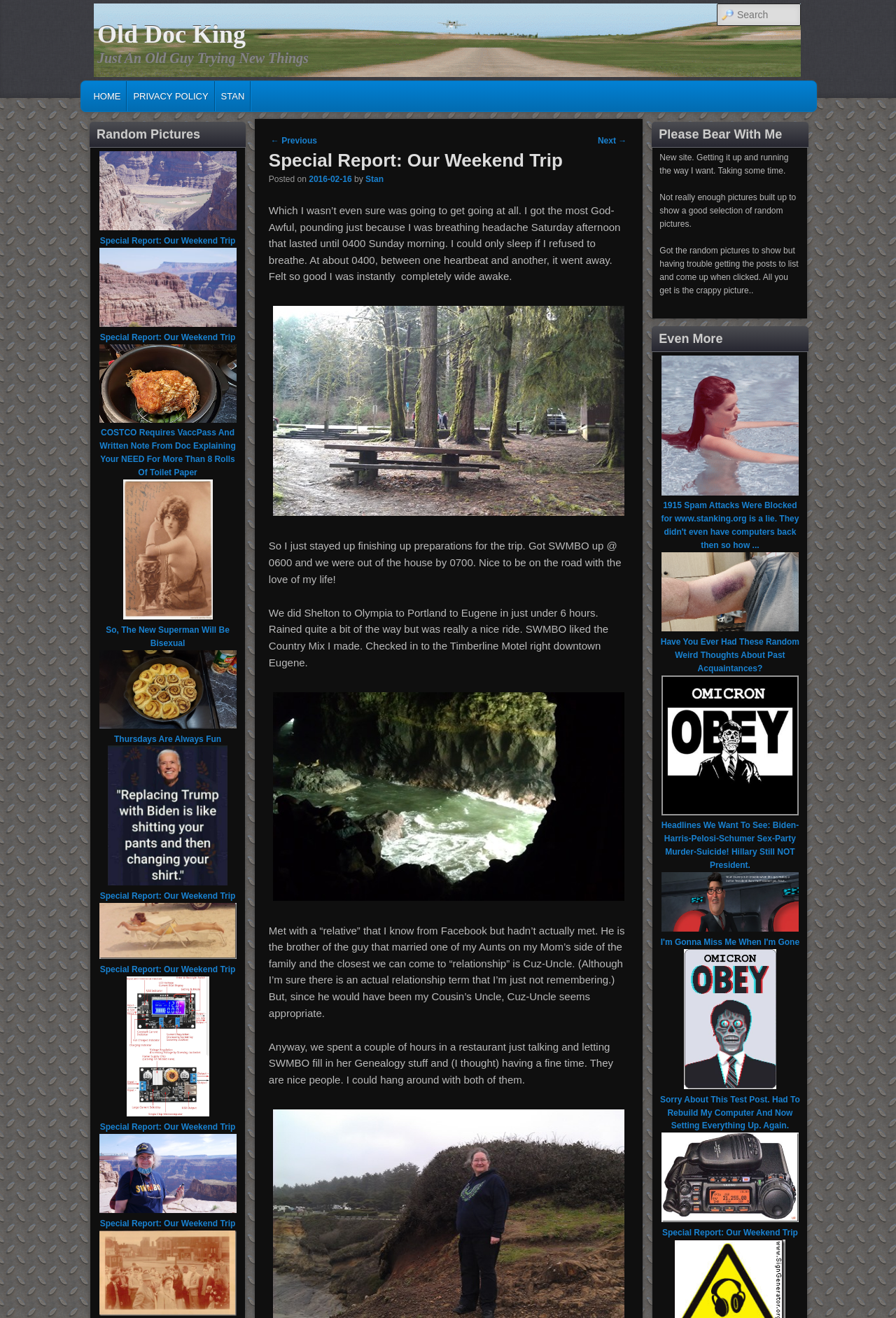Please find the bounding box coordinates in the format (top-left x, top-left y, bottom-right x, bottom-right y) for the given element description. Ensure the coordinates are floating point numbers between 0 and 1. Description: Special Report: Our Weekend Trip

[0.111, 0.179, 0.263, 0.186]